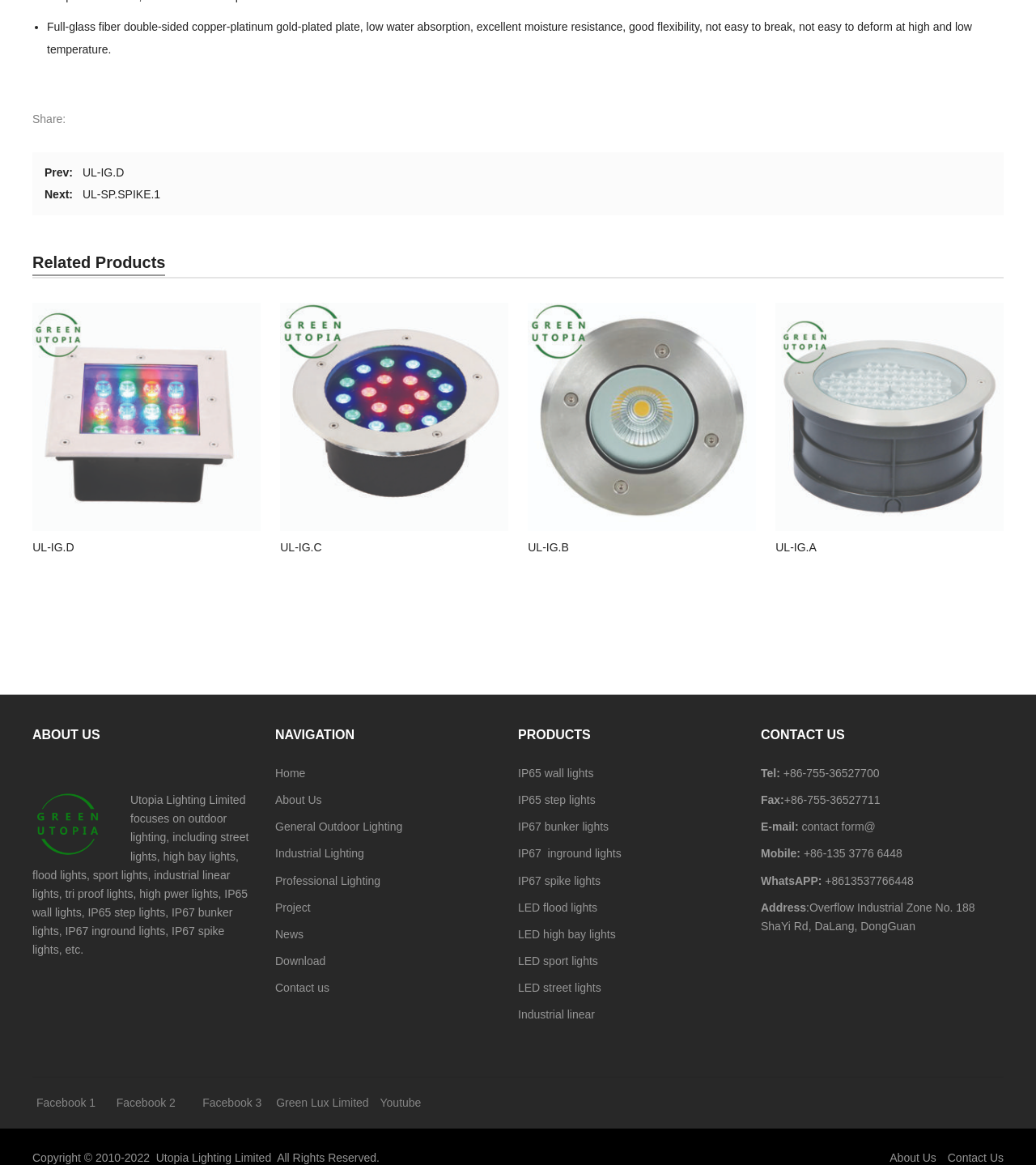What type of products does Utopia Lighting Limited focus on?
We need a detailed and meticulous answer to the question.

Based on the webpage content, Utopia Lighting Limited focuses on outdoor lighting, including street lights, high bay lights, flood lights, sport lights, industrial linear lights, tri proof lights, high power lights, IP65 wall lights, IP65 step lights, IP67 bunker lights, IP67 inground lights, IP67 spike lights, etc.